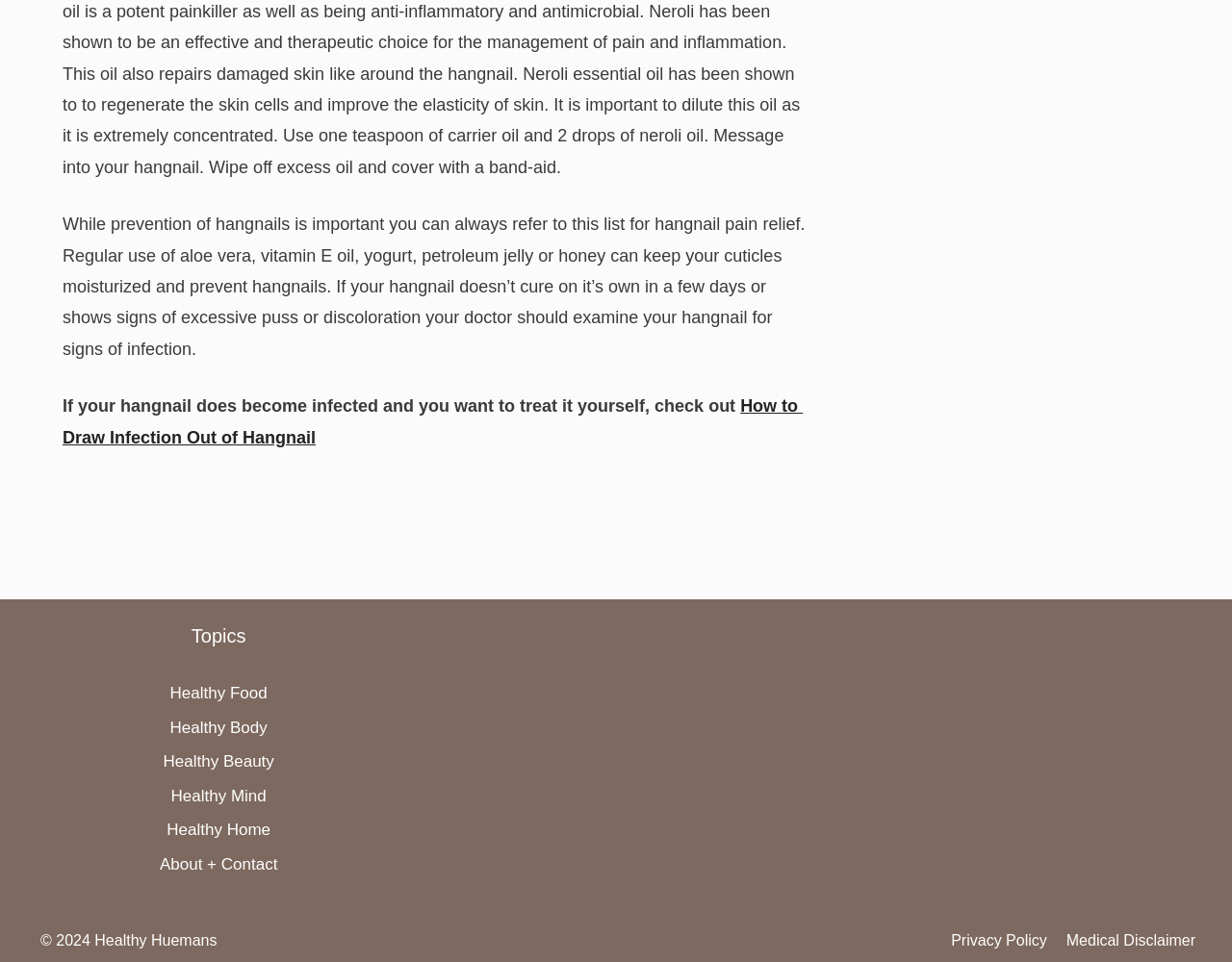Locate the bounding box coordinates of the element I should click to achieve the following instruction: "Search apple.com".

None